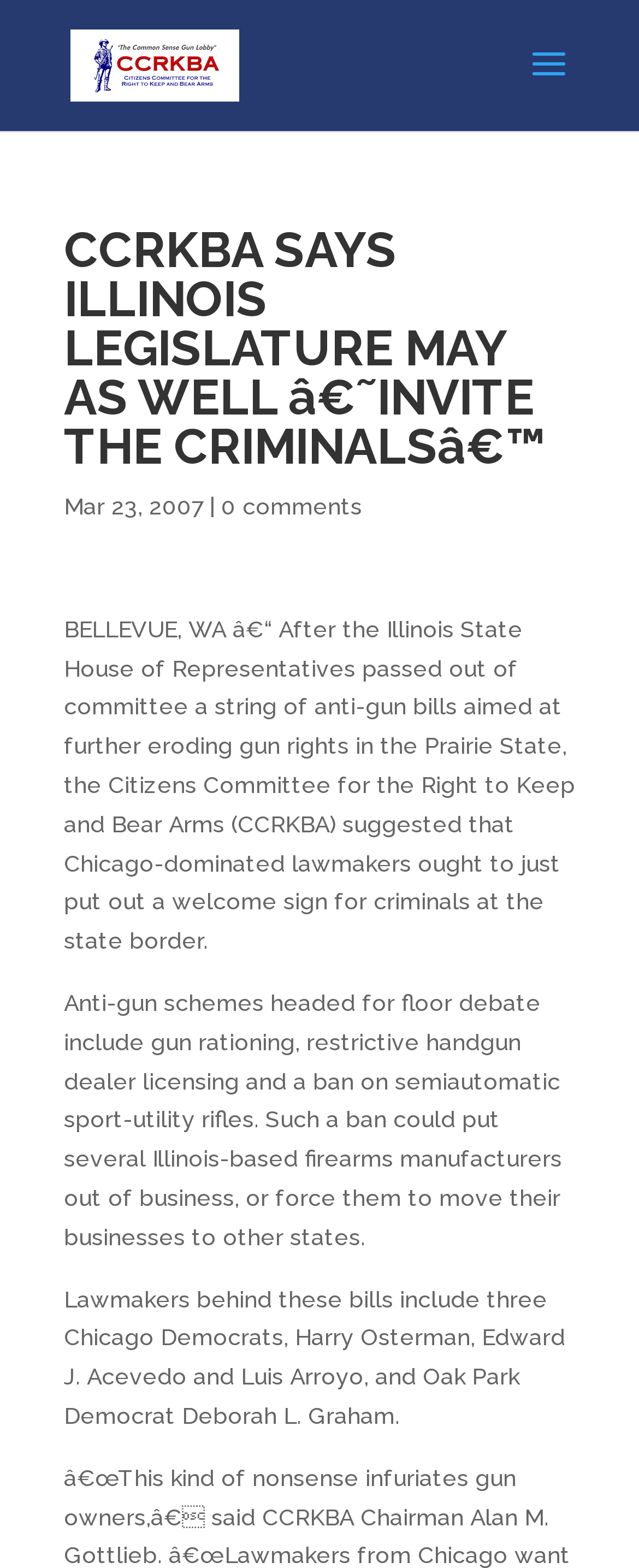Identify the main heading of the webpage and provide its text content.

CCRKBA SAYS ILLINOIS LEGISLATURE MAY AS WELL â€˜INVITE THE CRIMINALSâ€™